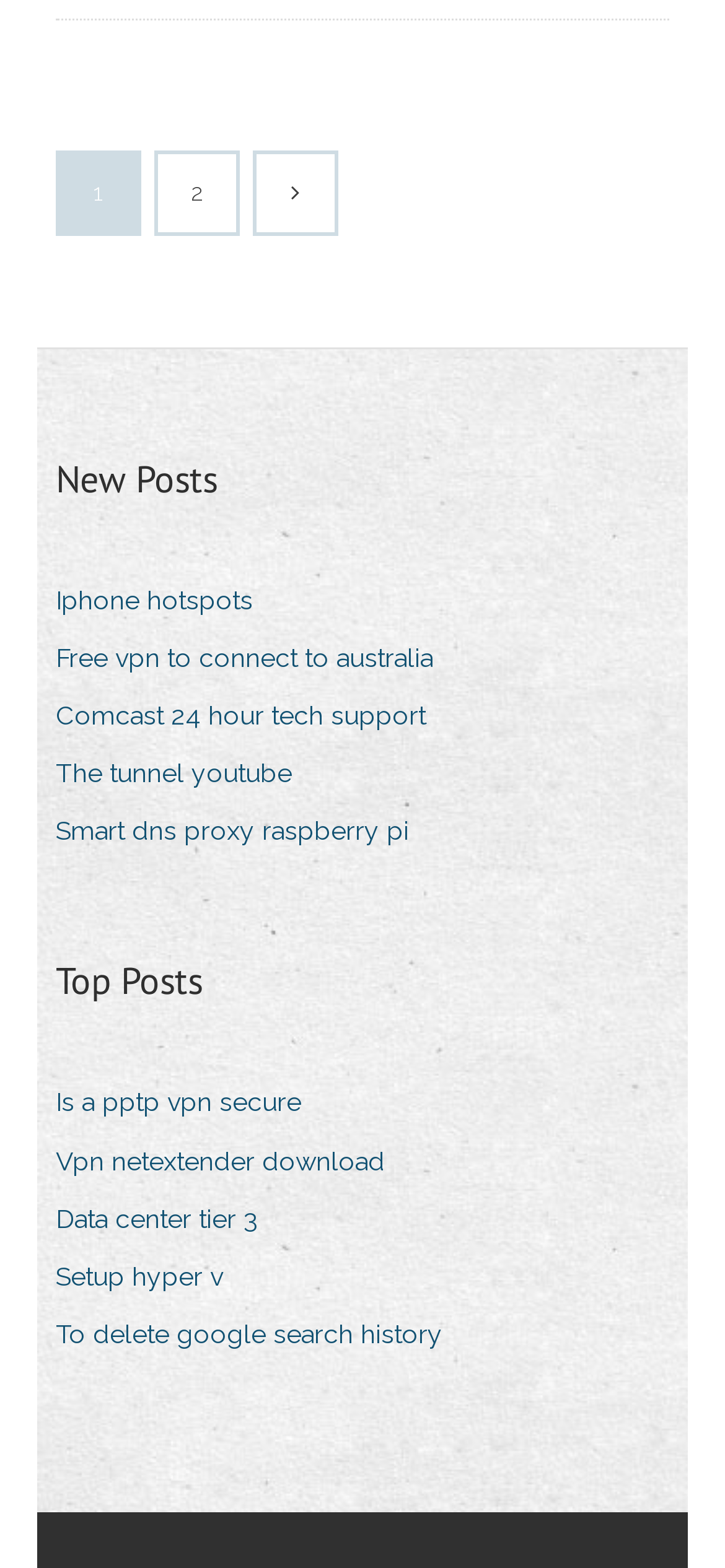Answer this question in one word or a short phrase: What is the purpose of the navigation element?

To navigate to records